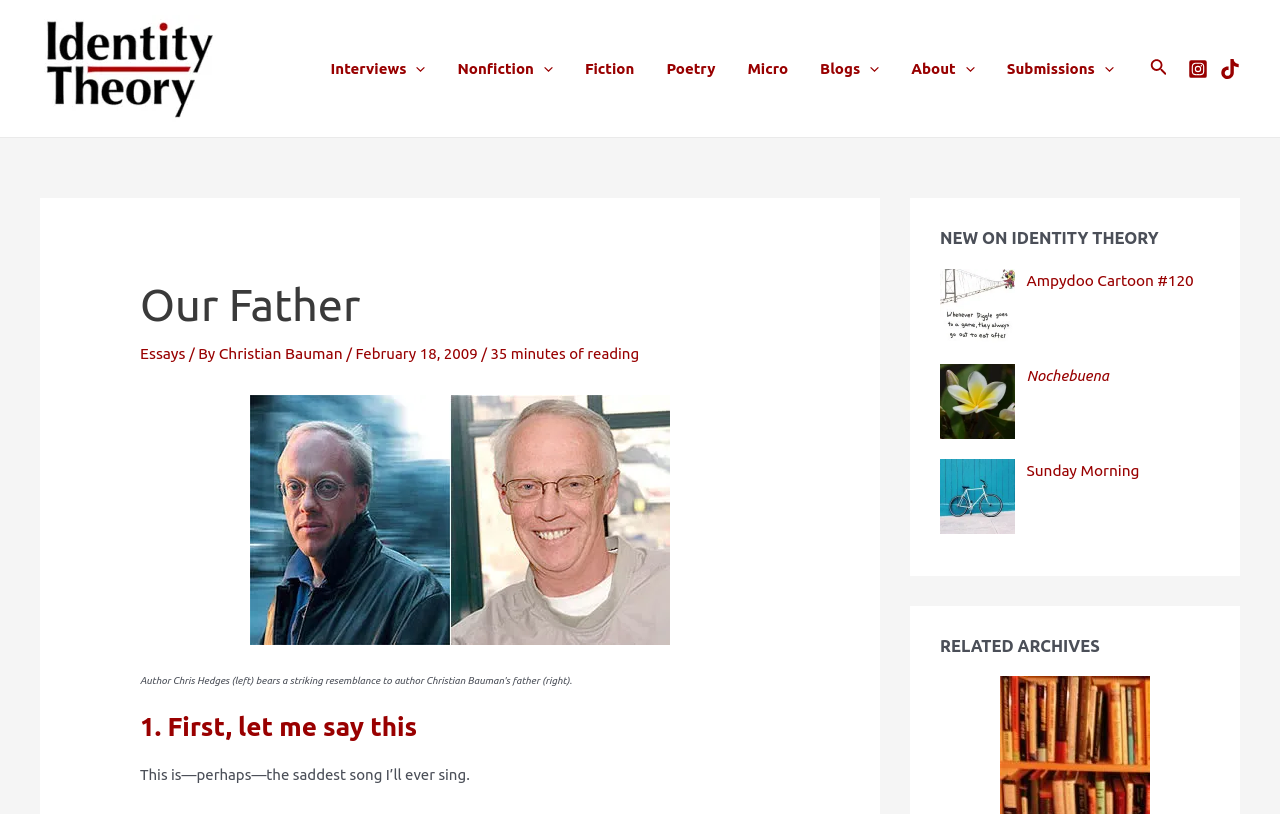Using the format (top-left x, top-left y, bottom-right x, bottom-right y), provide the bounding box coordinates for the described UI element. All values should be floating point numbers between 0 and 1: Fiction

[0.496, 0.028, 0.551, 0.14]